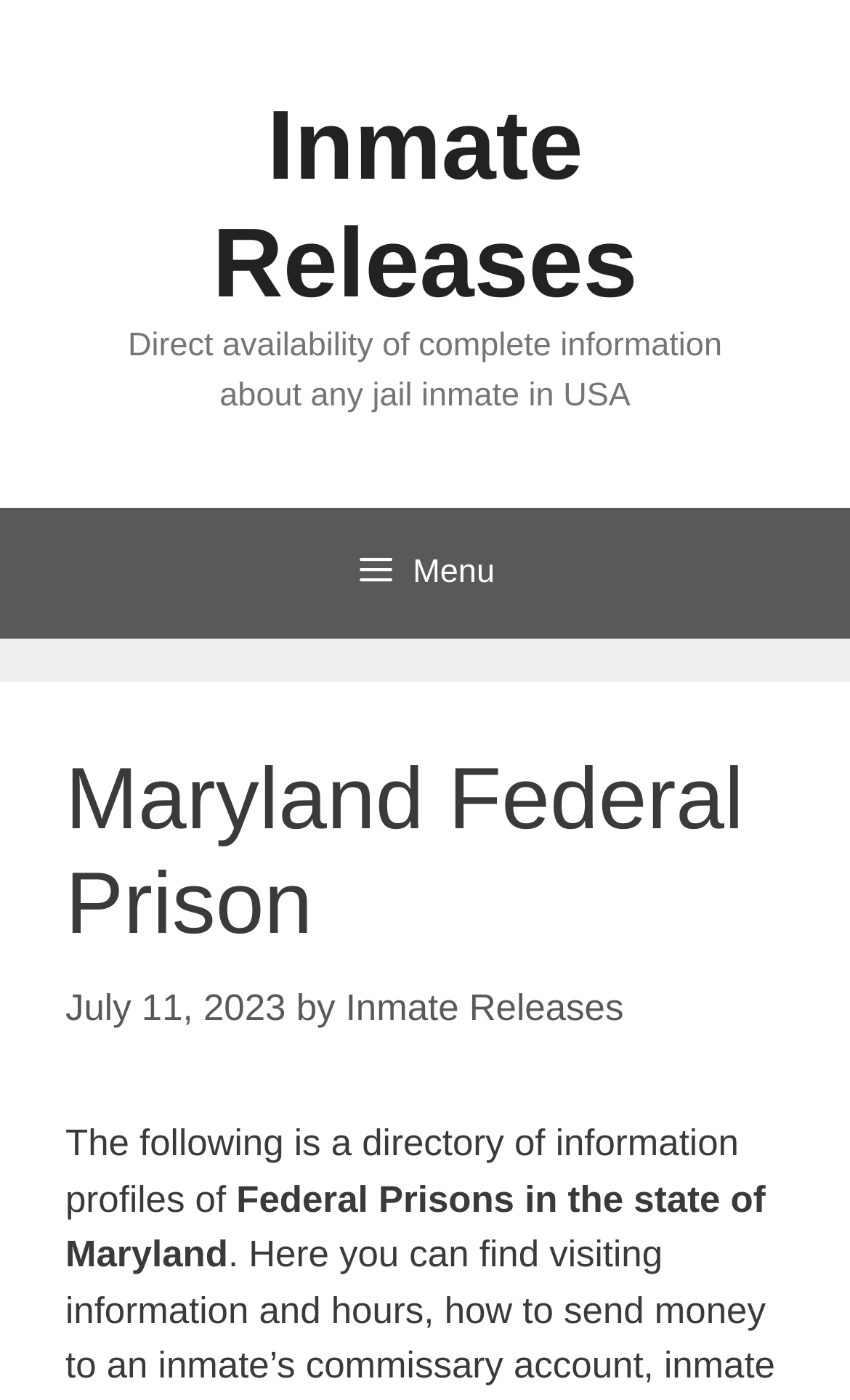Please identify the primary heading of the webpage and give its text content.

Maryland Federal Prison